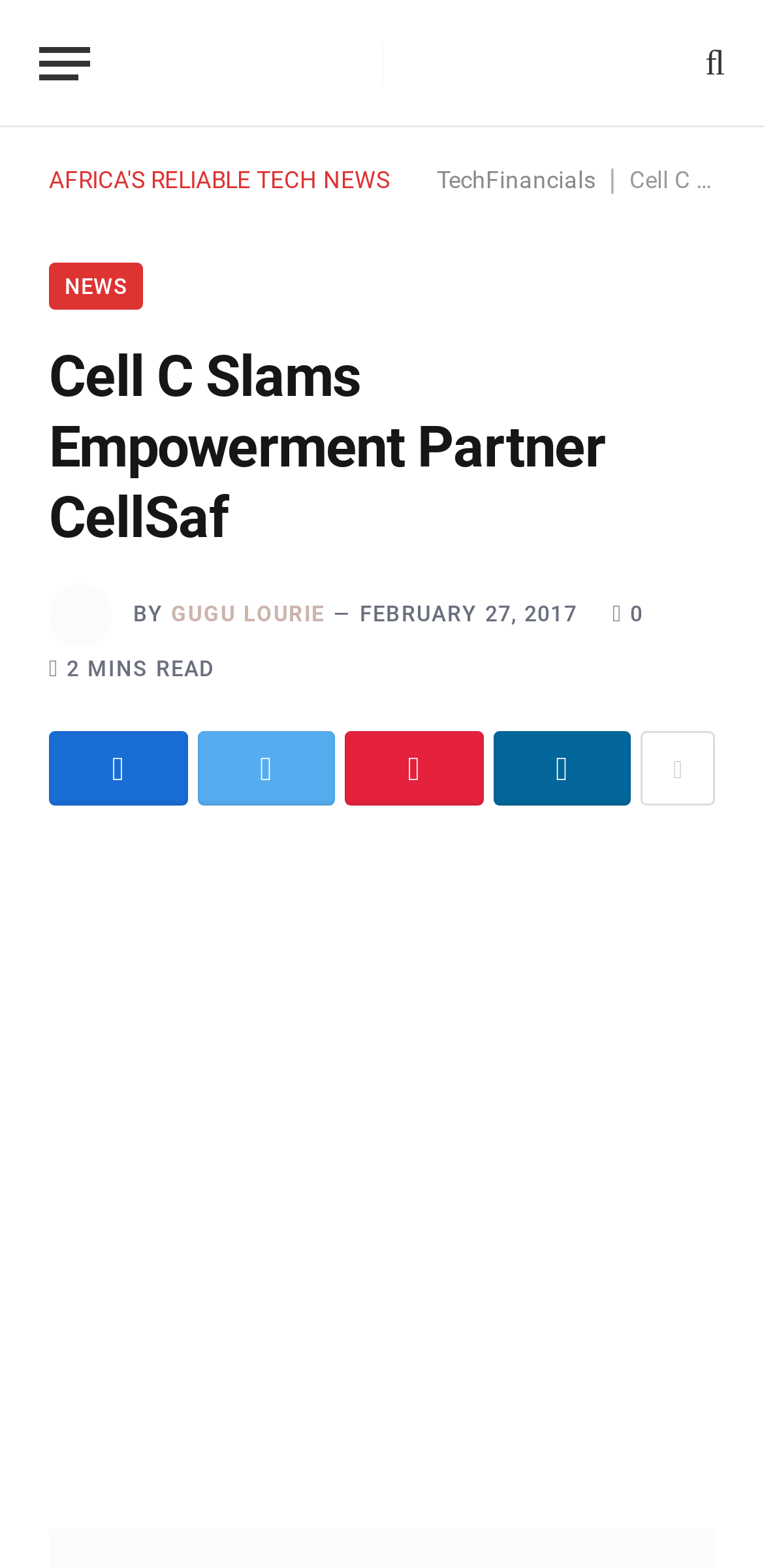Respond with a single word or phrase for the following question: 
Who is the author of the article?

GUGU LOURIE